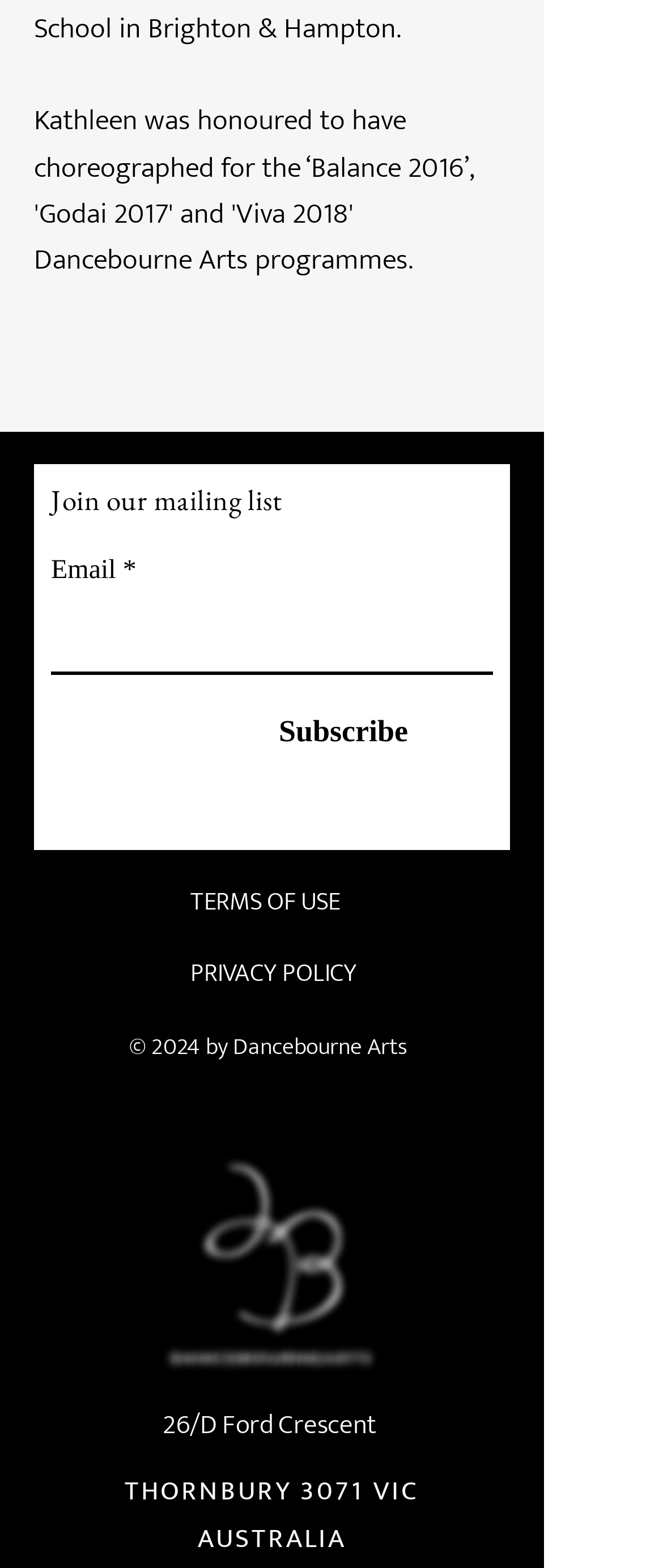What is the location of the organization?
Identify the answer in the screenshot and reply with a single word or phrase.

Thornbury, VIC 3071, Australia